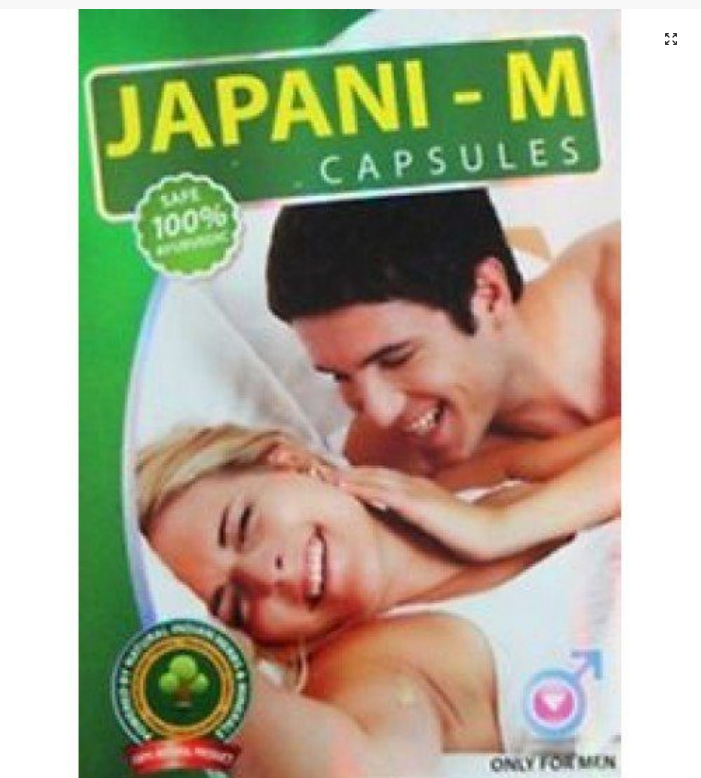Is the product exclusively for men?
Look at the image and provide a detailed response to the question.

The product is exclusively for men because the caption mentions that the packaging includes a symbol suggesting it's exclusively for men, which implies that the product is intended for male use only.